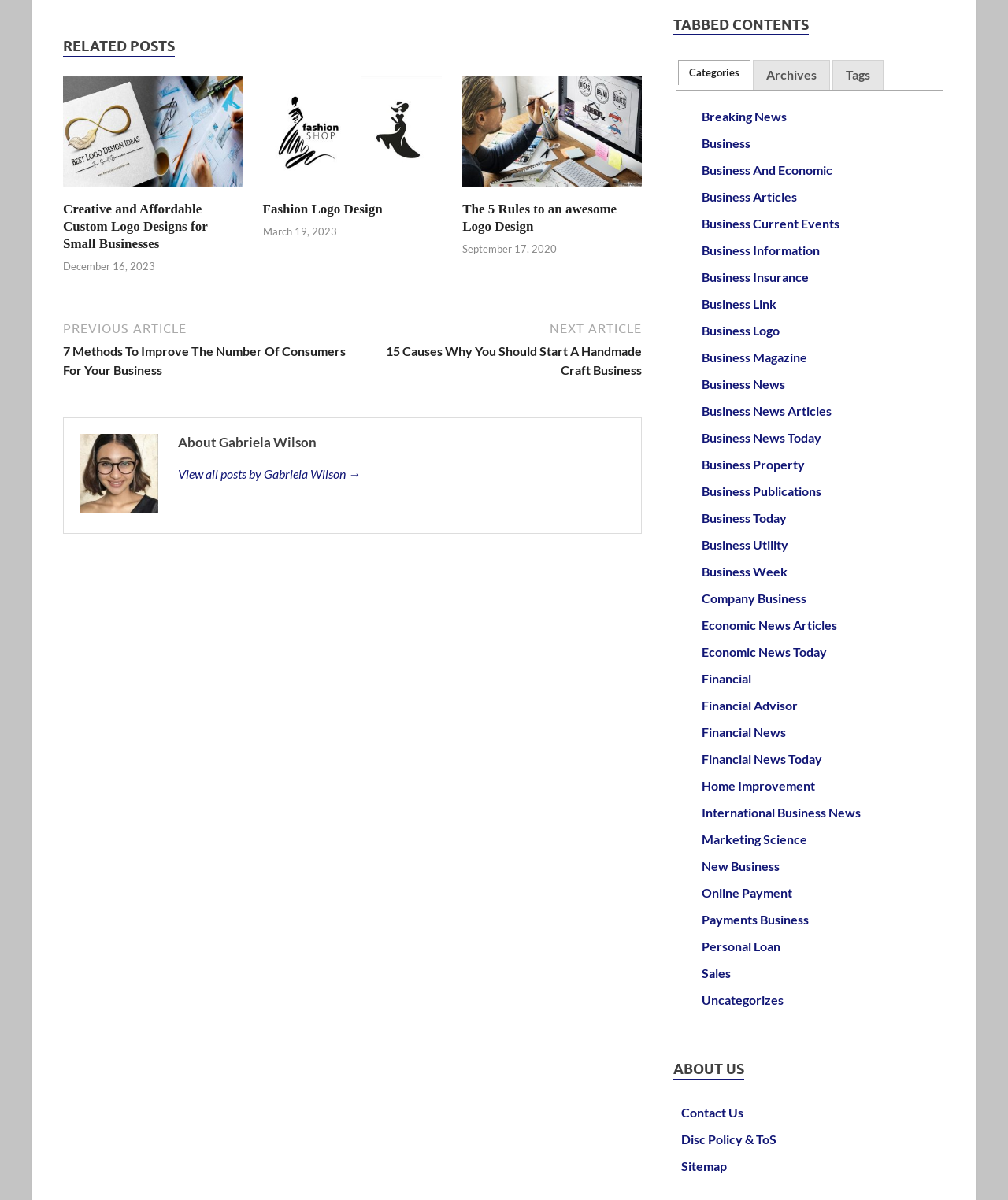Find the bounding box coordinates of the clickable region needed to perform the following instruction: "View related posts". The coordinates should be provided as four float numbers between 0 and 1, i.e., [left, top, right, bottom].

[0.062, 0.031, 0.173, 0.048]